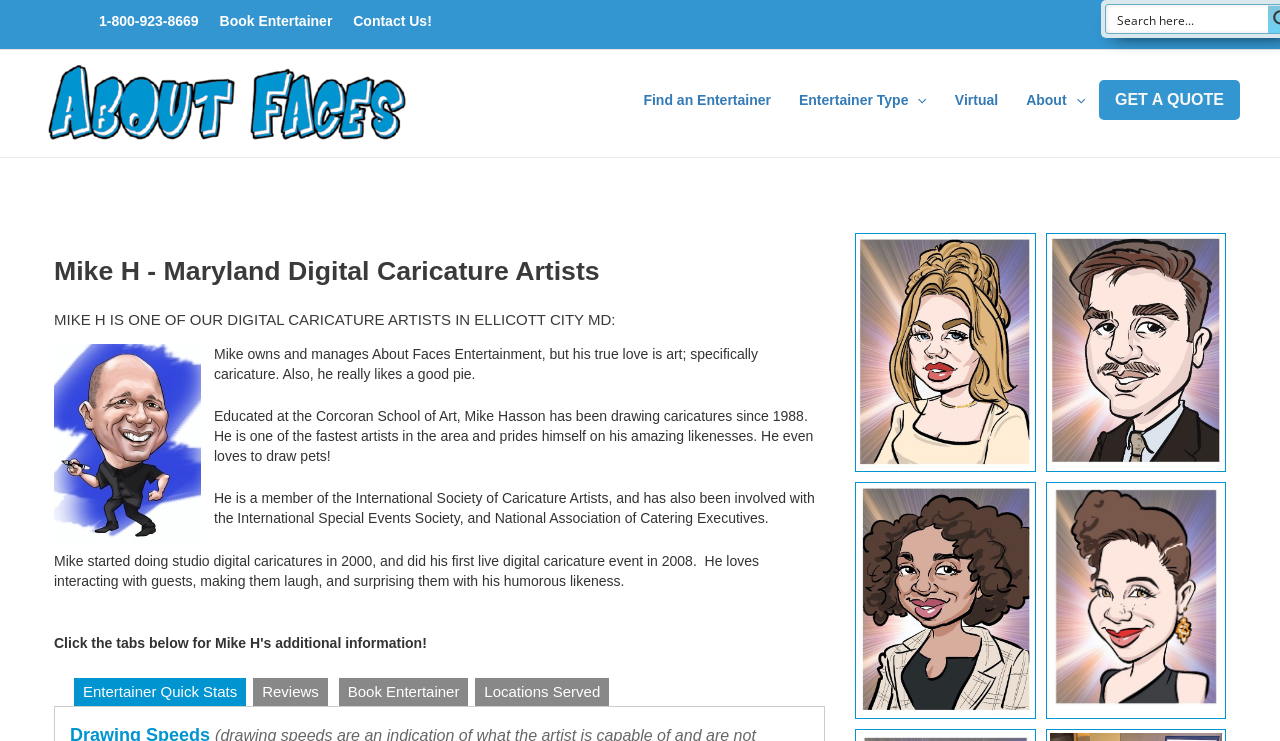Determine the bounding box coordinates of the clickable region to execute the instruction: "Search for something". The coordinates should be four float numbers between 0 and 1, denoted as [left, top, right, bottom].

[0.876, 0.007, 0.987, 0.045]